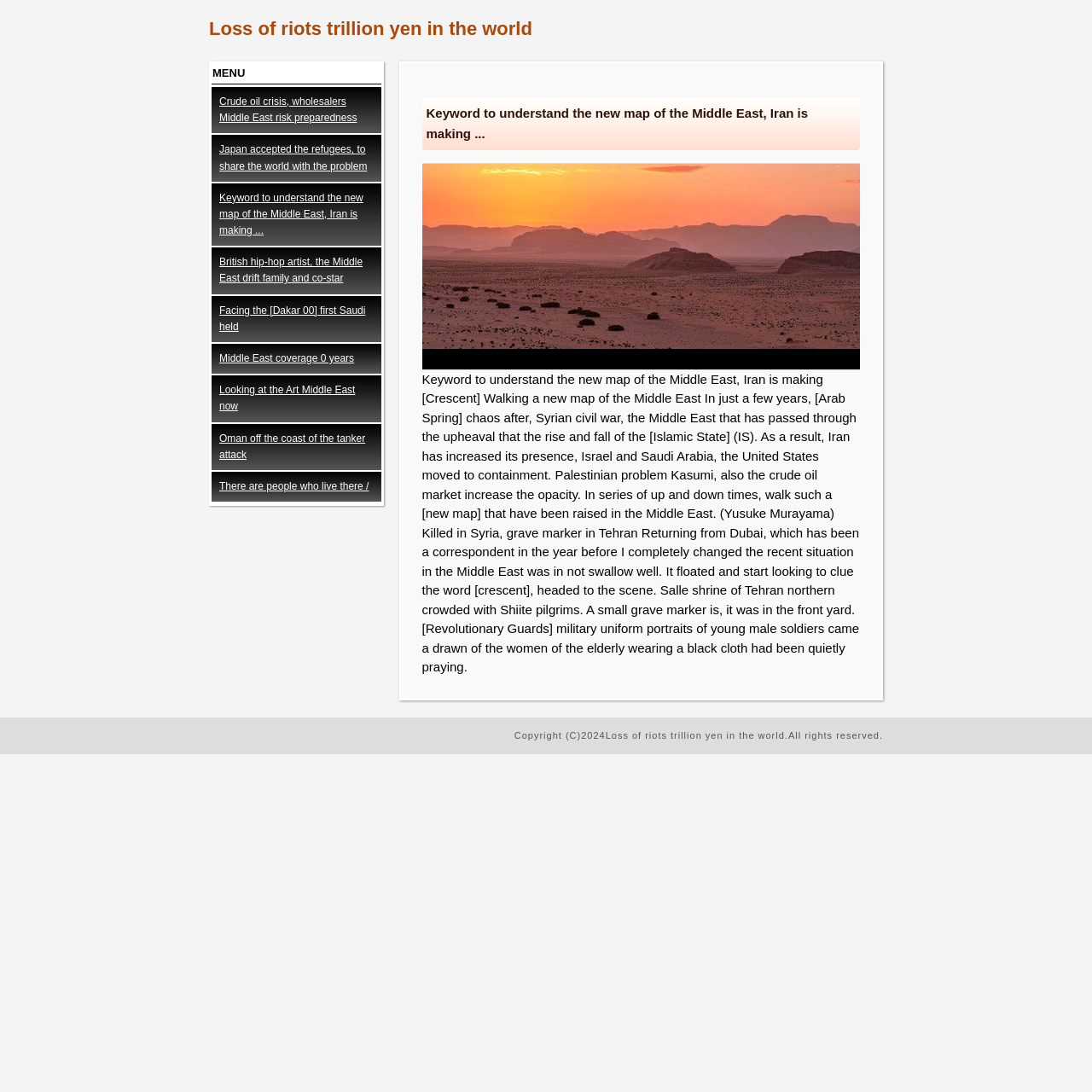Specify the bounding box coordinates of the element's area that should be clicked to execute the given instruction: "Check the copyright information". The coordinates should be four float numbers between 0 and 1, i.e., [left, top, right, bottom].

[0.471, 0.669, 0.809, 0.678]